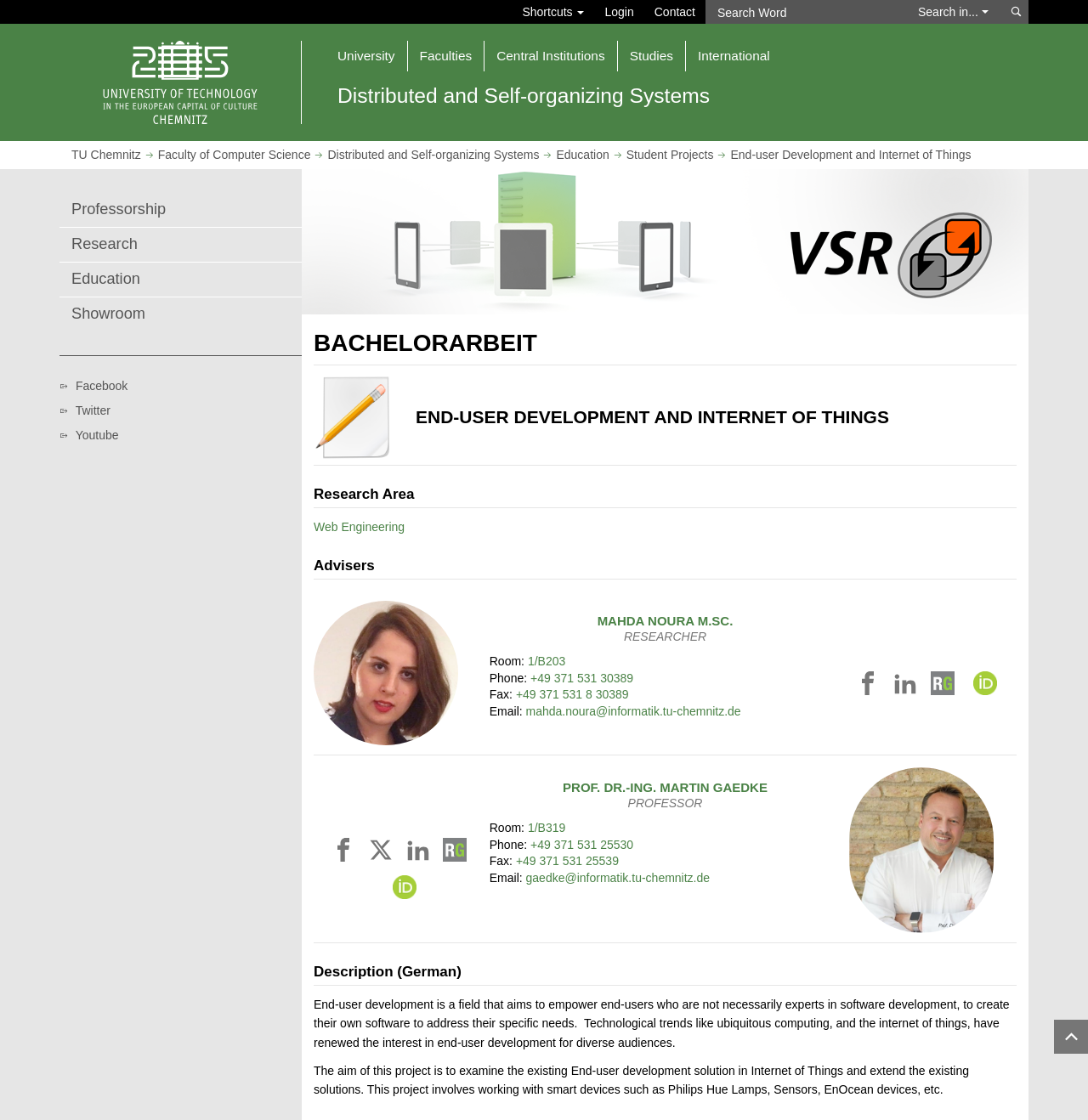Examine the image and give a thorough answer to the following question:
What is the research area of End-user Development and Internet of Things?

I found the answer by looking at the section 'Research Area' under 'End-user Development and Internet of Things', where it lists 'Web Engineering' as a link.